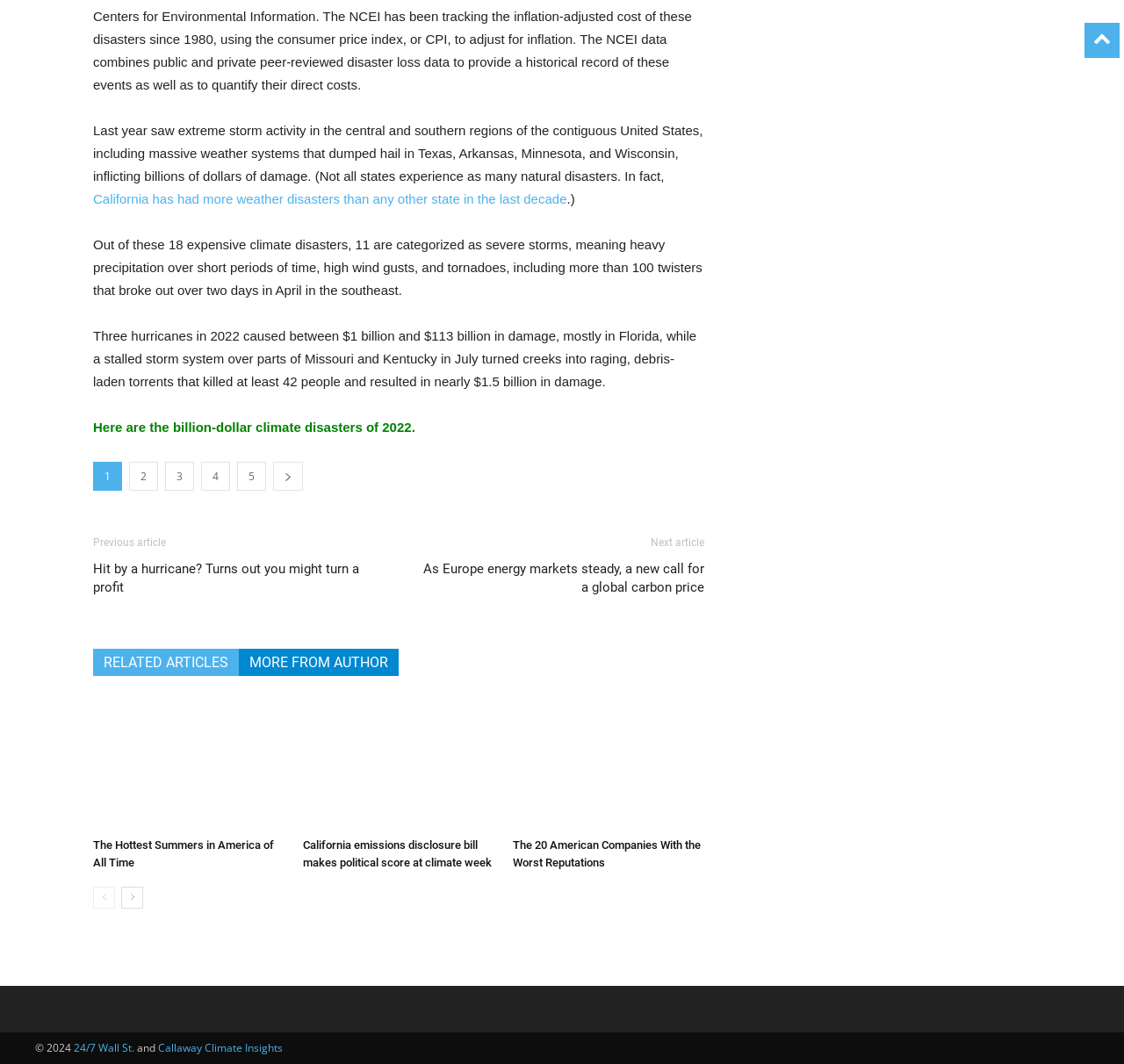Determine the bounding box coordinates of the section to be clicked to follow the instruction: "Go to page 2". The coordinates should be given as four float numbers between 0 and 1, formatted as [left, top, right, bottom].

[0.115, 0.434, 0.141, 0.461]